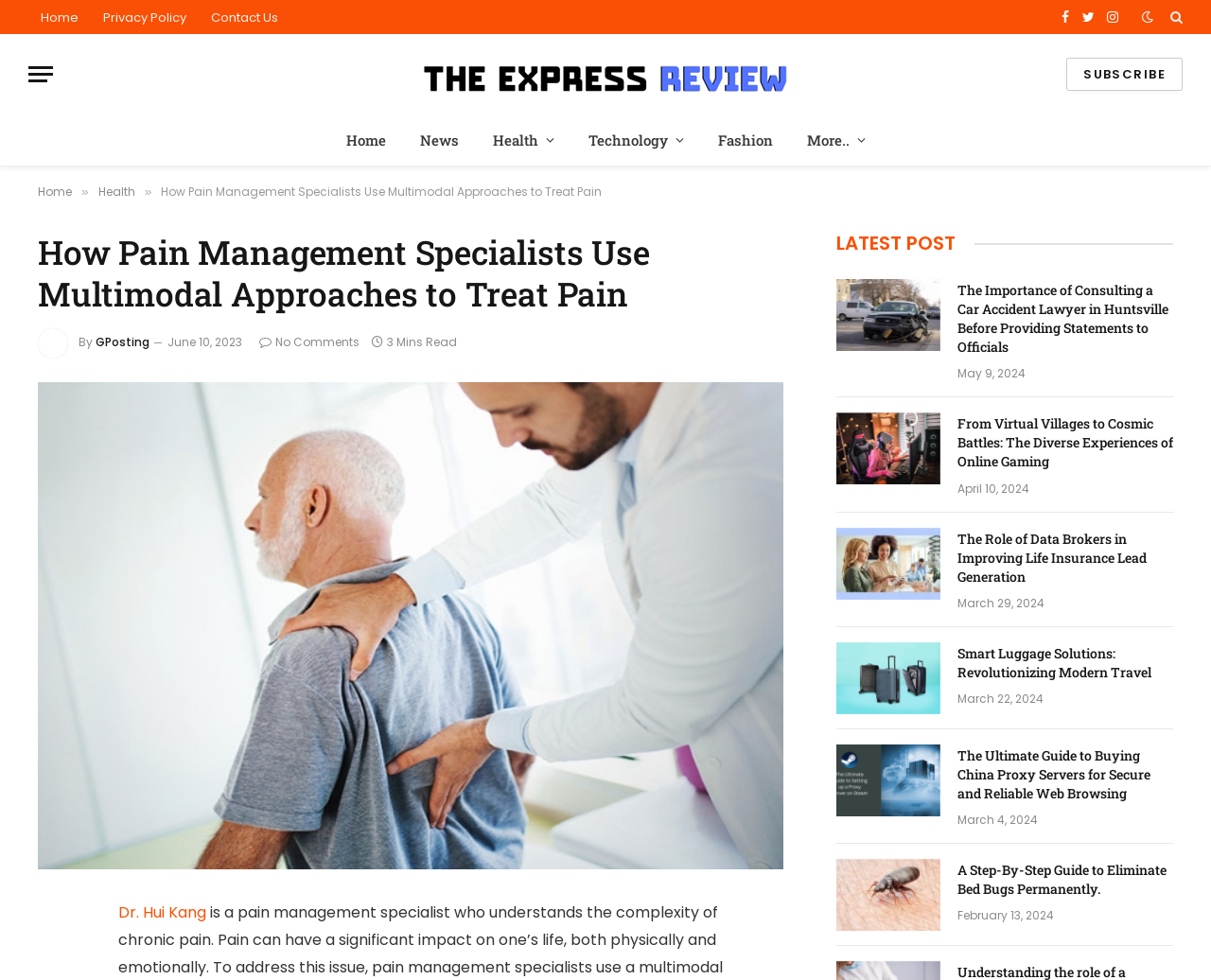Please answer the following question using a single word or phrase: 
How many articles are present in the 'LATEST POST' section?

5